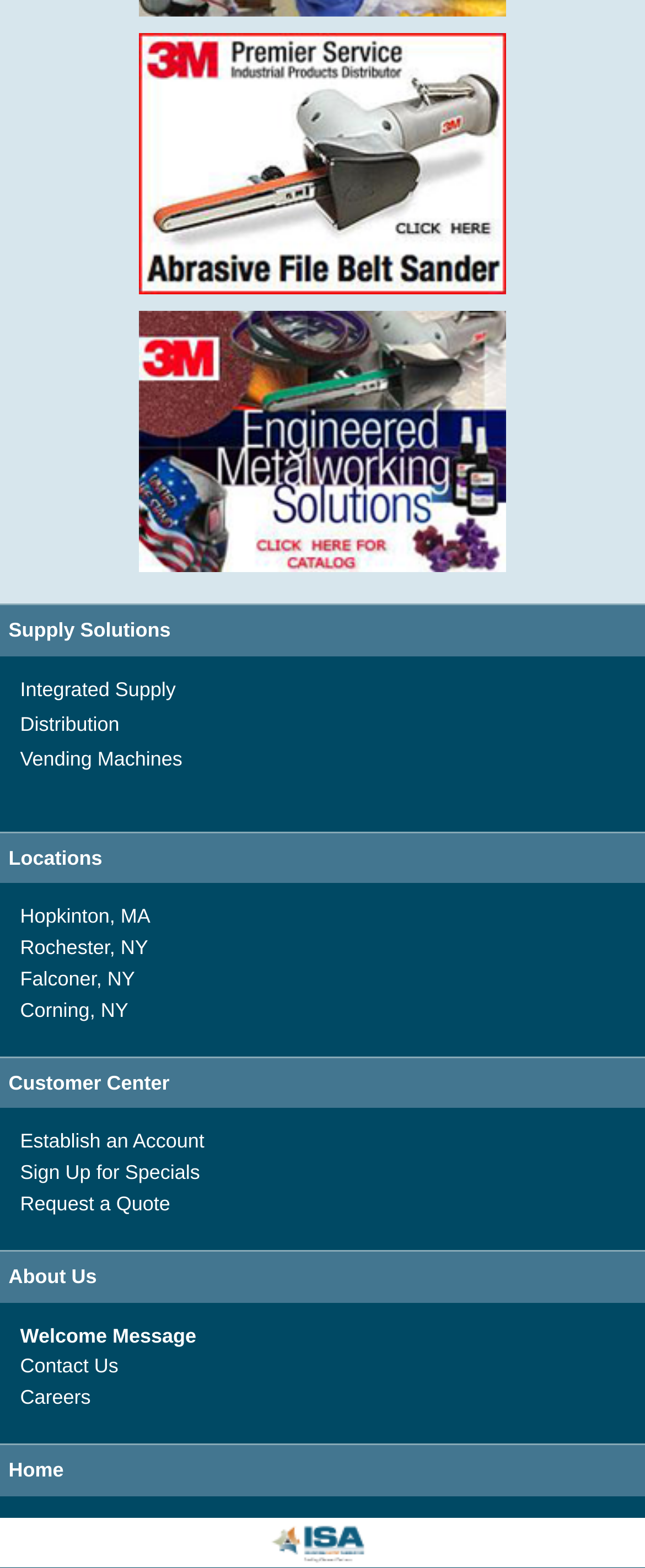Find the bounding box coordinates of the element to click in order to complete the given instruction: "Click on 3M Accuspray System."

[0.215, 0.004, 0.785, 0.019]